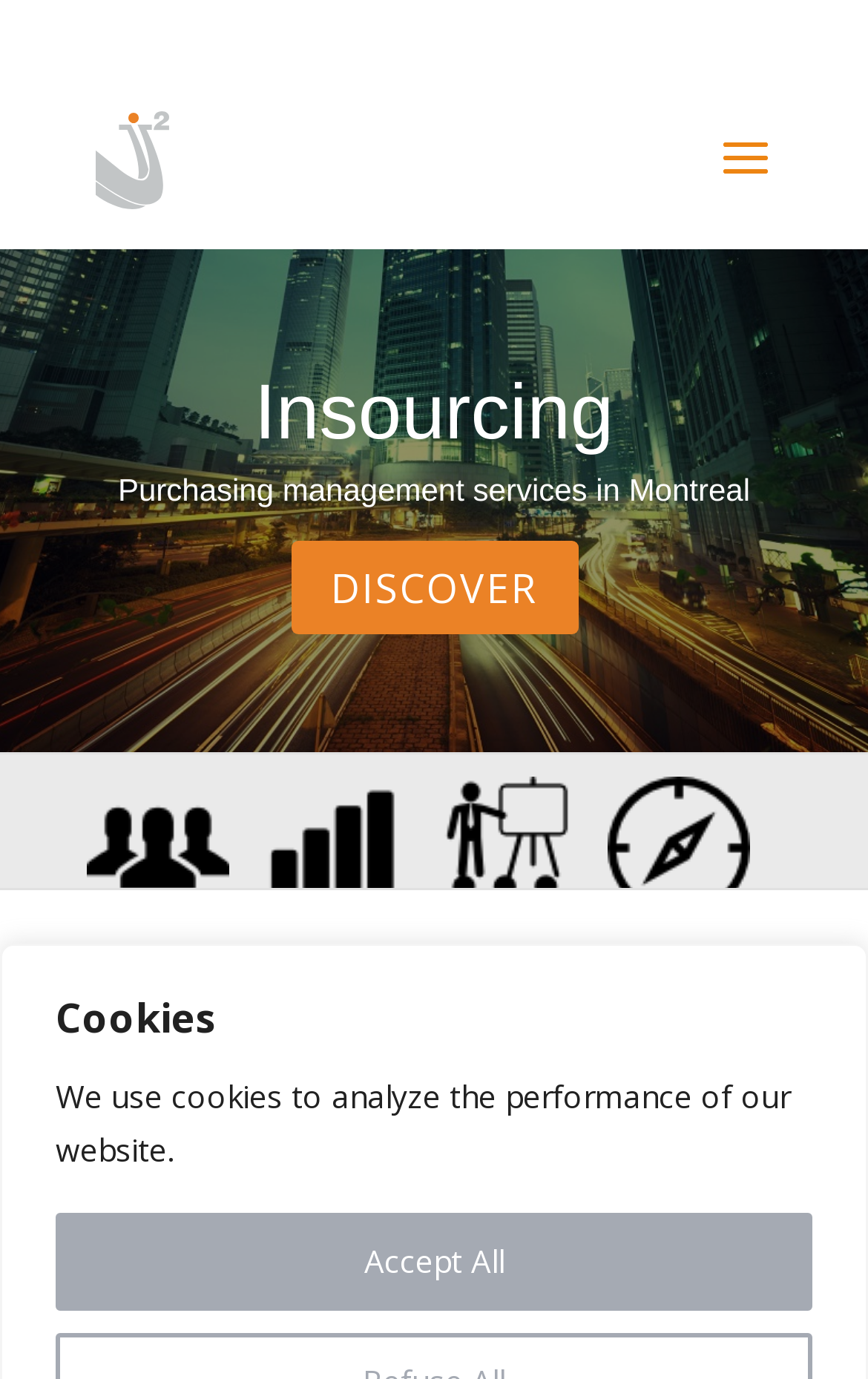Determine the main heading of the webpage and generate its text.

Purchasing management services in Montreal